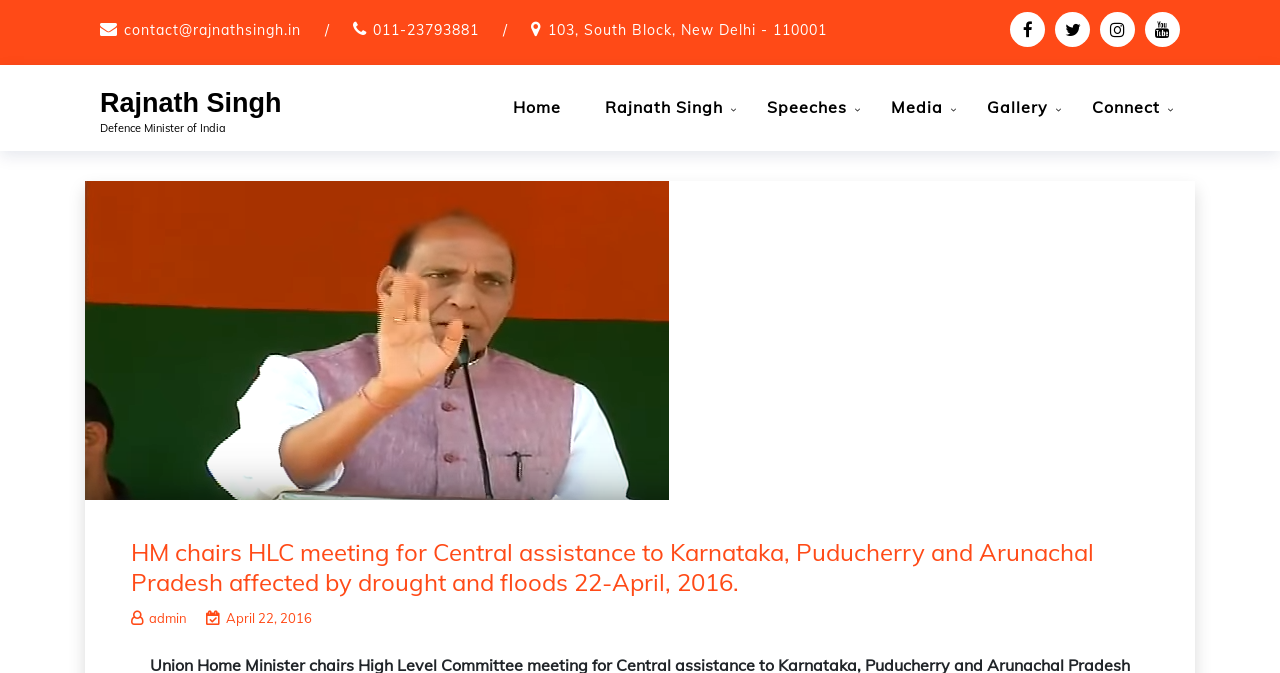Can you give a detailed response to the following question using the information from the image? What is the address of Rajnath Singh's office?

The address of Rajnath Singh's office is located at the top of the webpage, next to the email address and phone number. It is '103, South Block, New Delhi - 110001'.